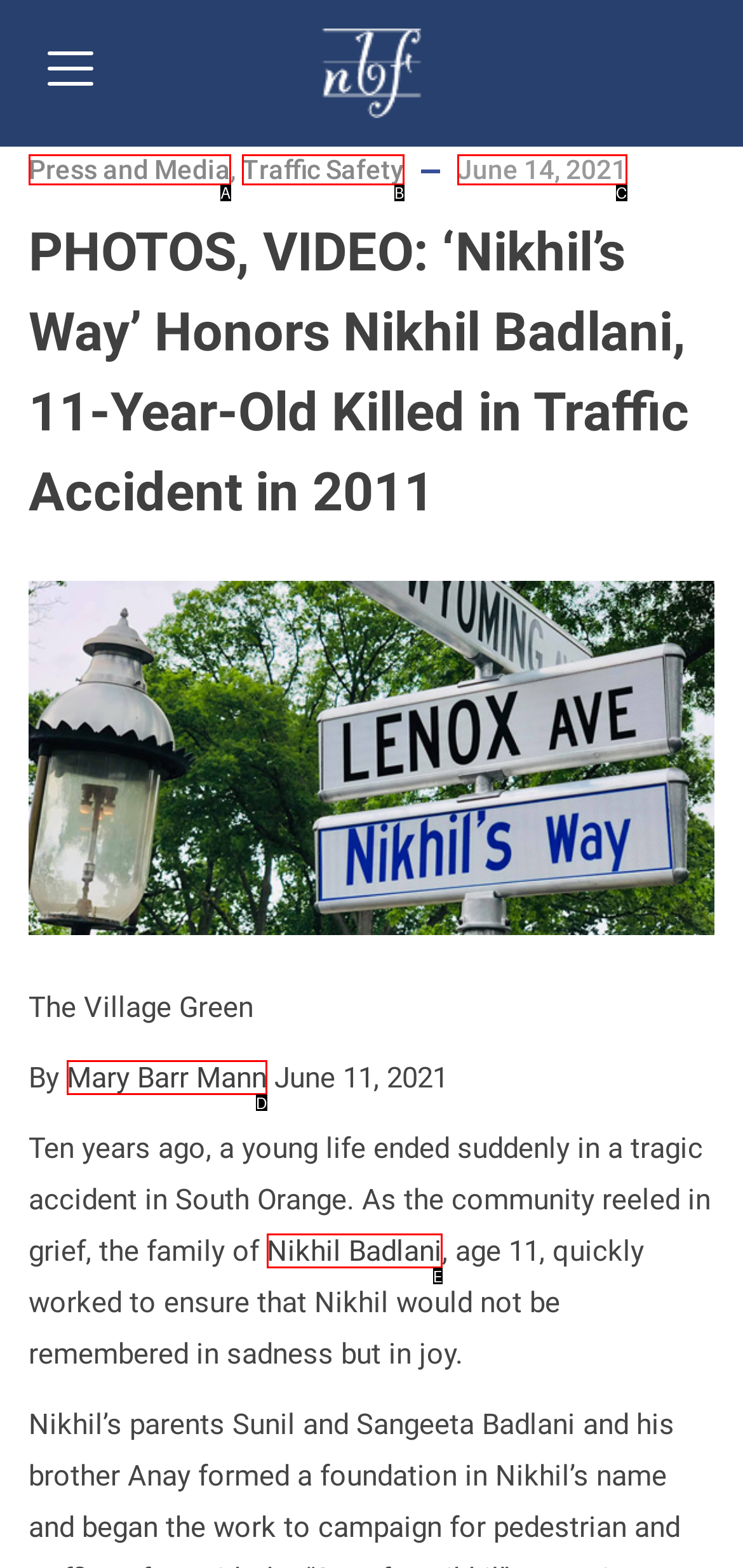Find the option that best fits the description: Nikhil Badlani. Answer with the letter of the option.

E